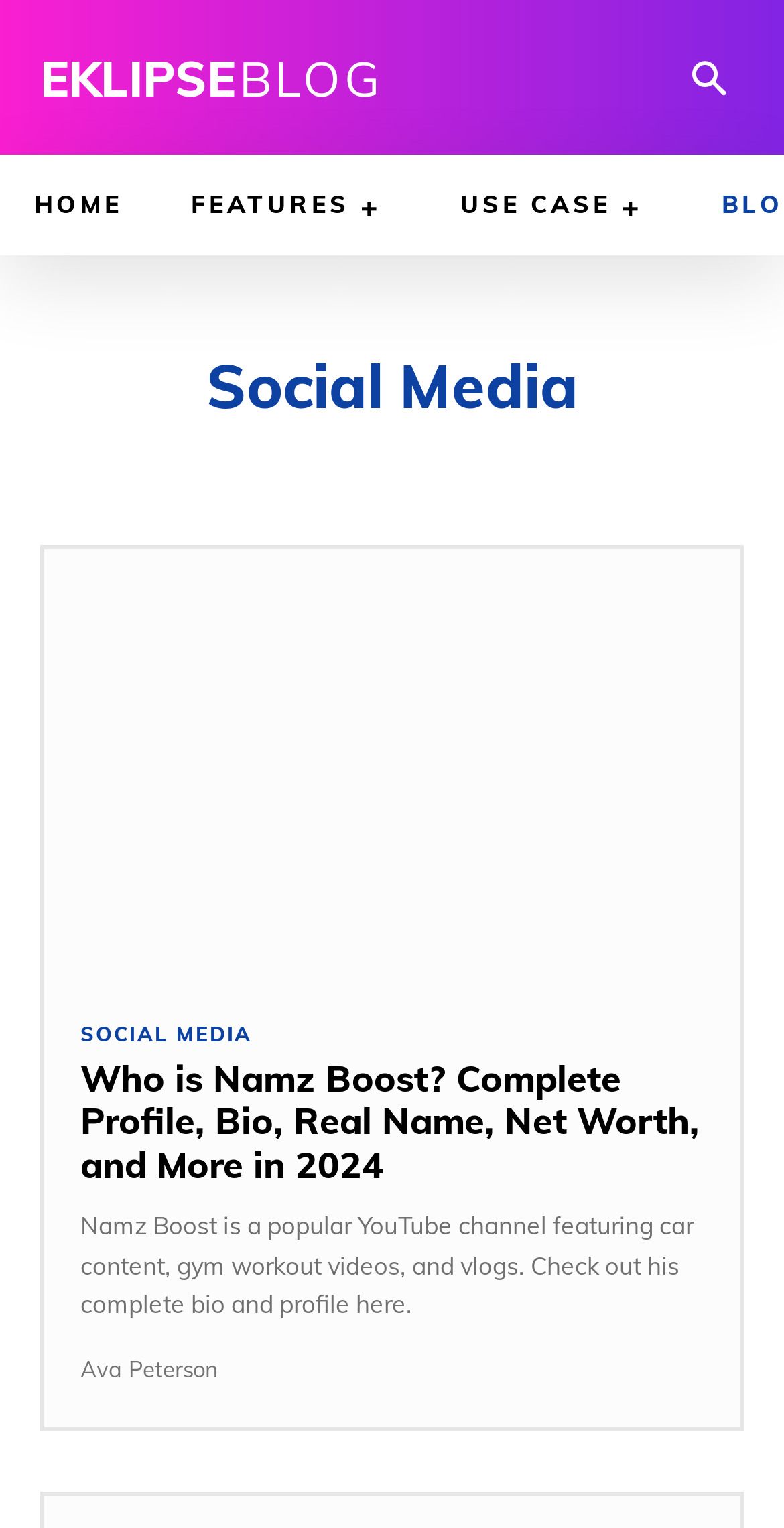What are the main categories of the blog?
Based on the image, respond with a single word or phrase.

HOME, FEATURES, USE CASE